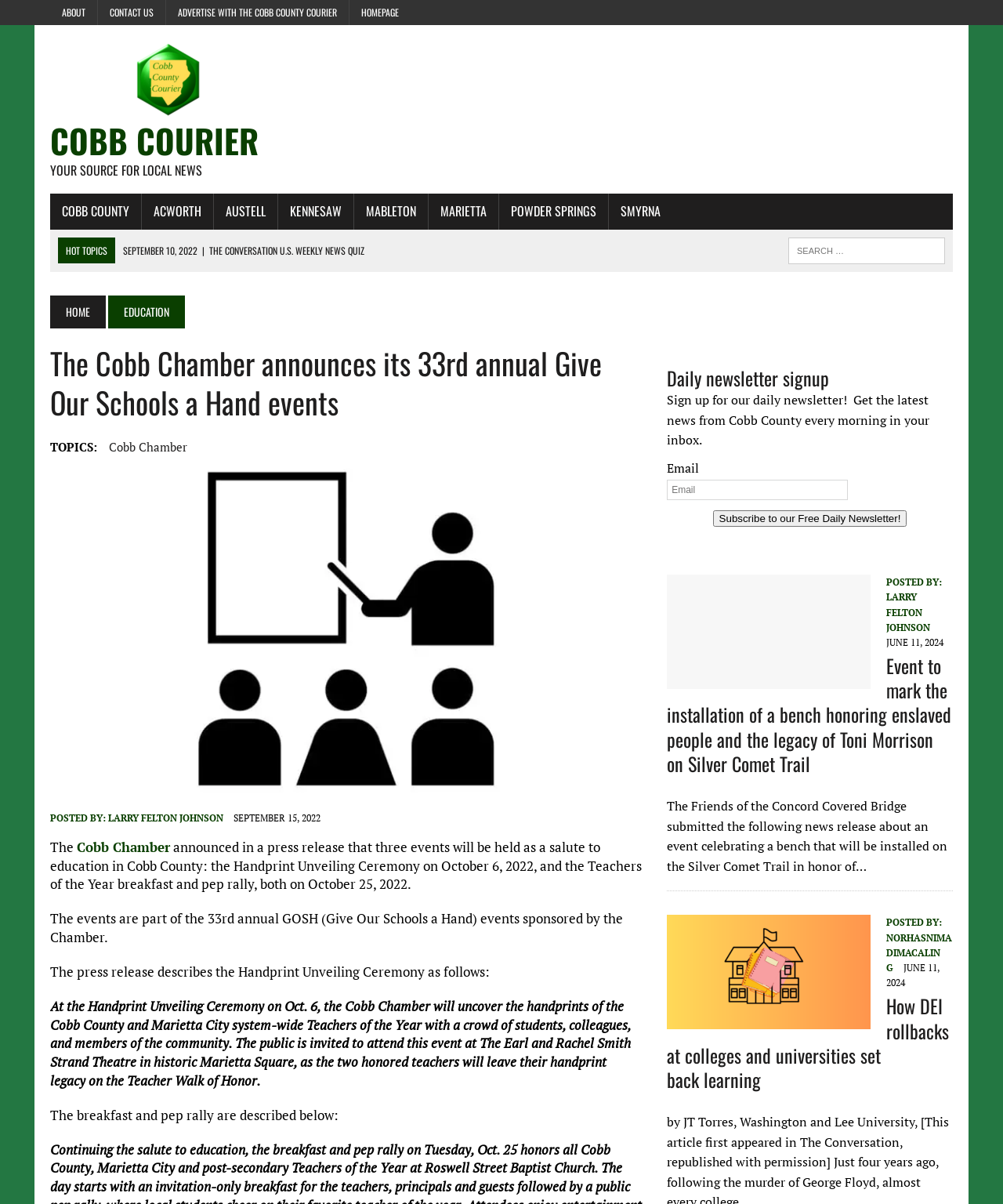Pinpoint the bounding box coordinates of the element you need to click to execute the following instruction: "Read the article about the Cobb Chamber's 33rd annual Give Our Schools a Hand events". The bounding box should be represented by four float numbers between 0 and 1, in the format [left, top, right, bottom].

[0.05, 0.286, 0.642, 0.35]